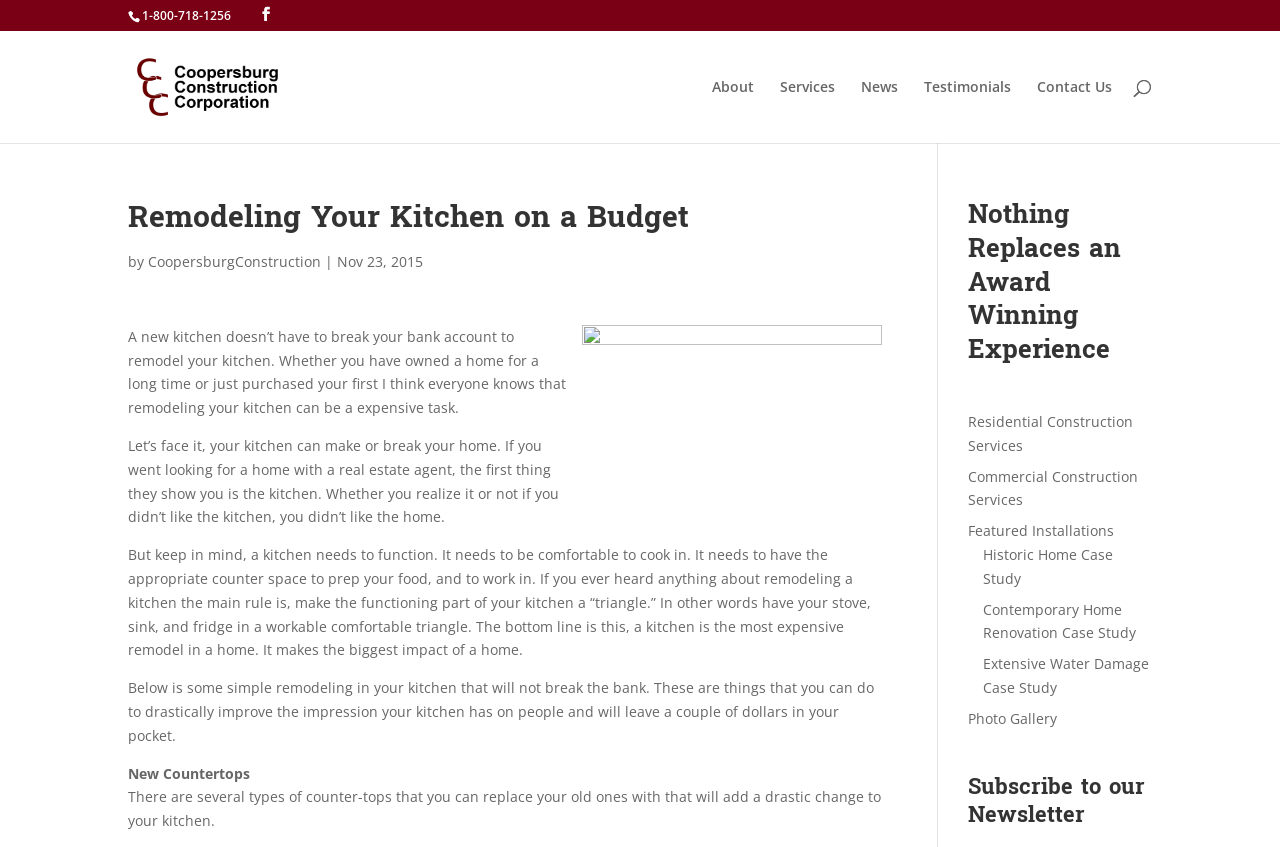Please provide a short answer using a single word or phrase for the question:
What is the purpose of the 'Subscribe to our Newsletter' link?

To receive newsletters